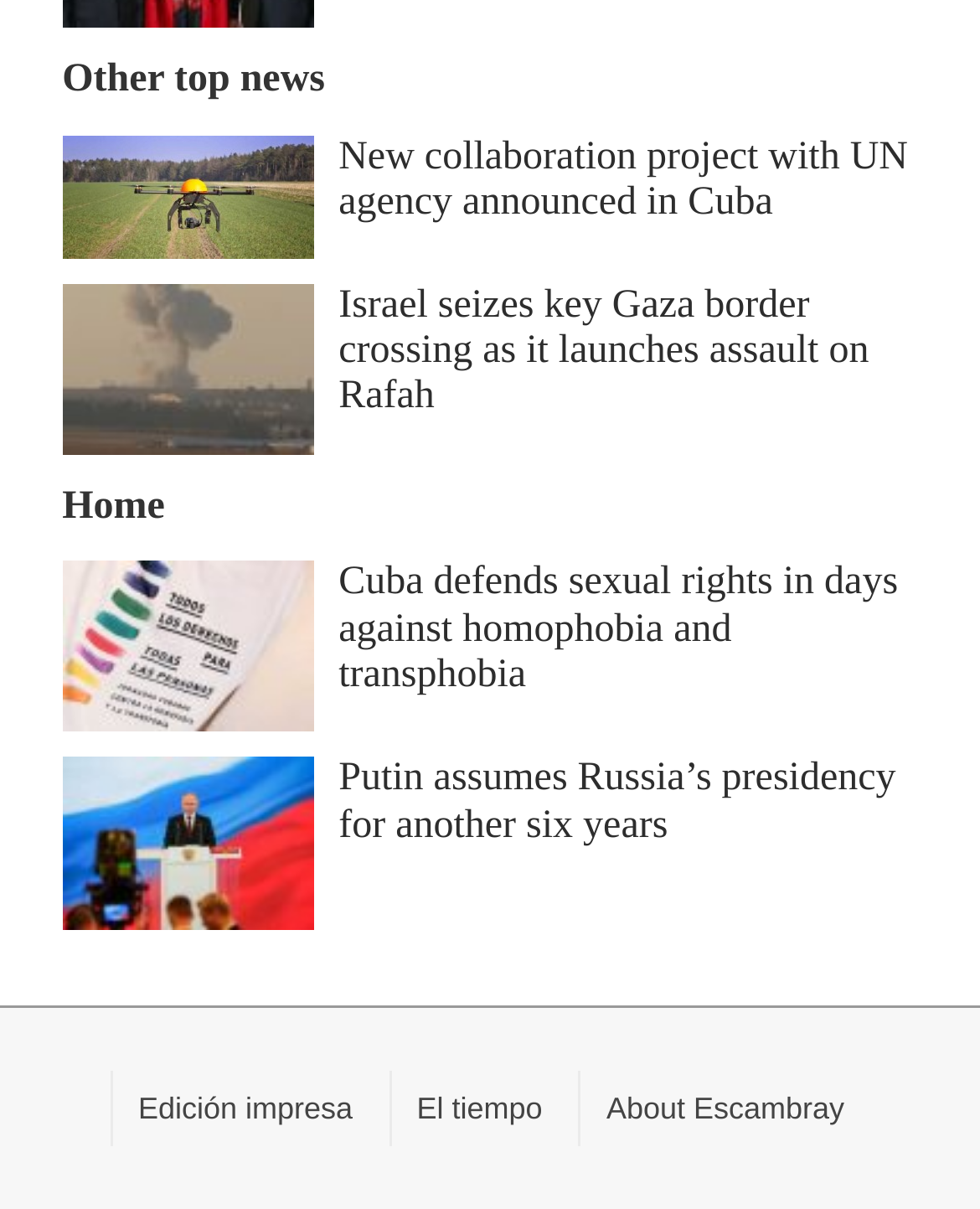How many news articles are on this page?
Using the image, elaborate on the answer with as much detail as possible.

I counted the number of headings that describe news articles, which are 'New collaboration project with UN agency announced in Cuba', 'Israel seizes key Gaza border crossing as it launches assault on Rafah', 'Cuba defends sexual rights in days against homophobia and transphobia', 'Putin assumes Russia’s presidency for another six years', and two more. There are six in total.